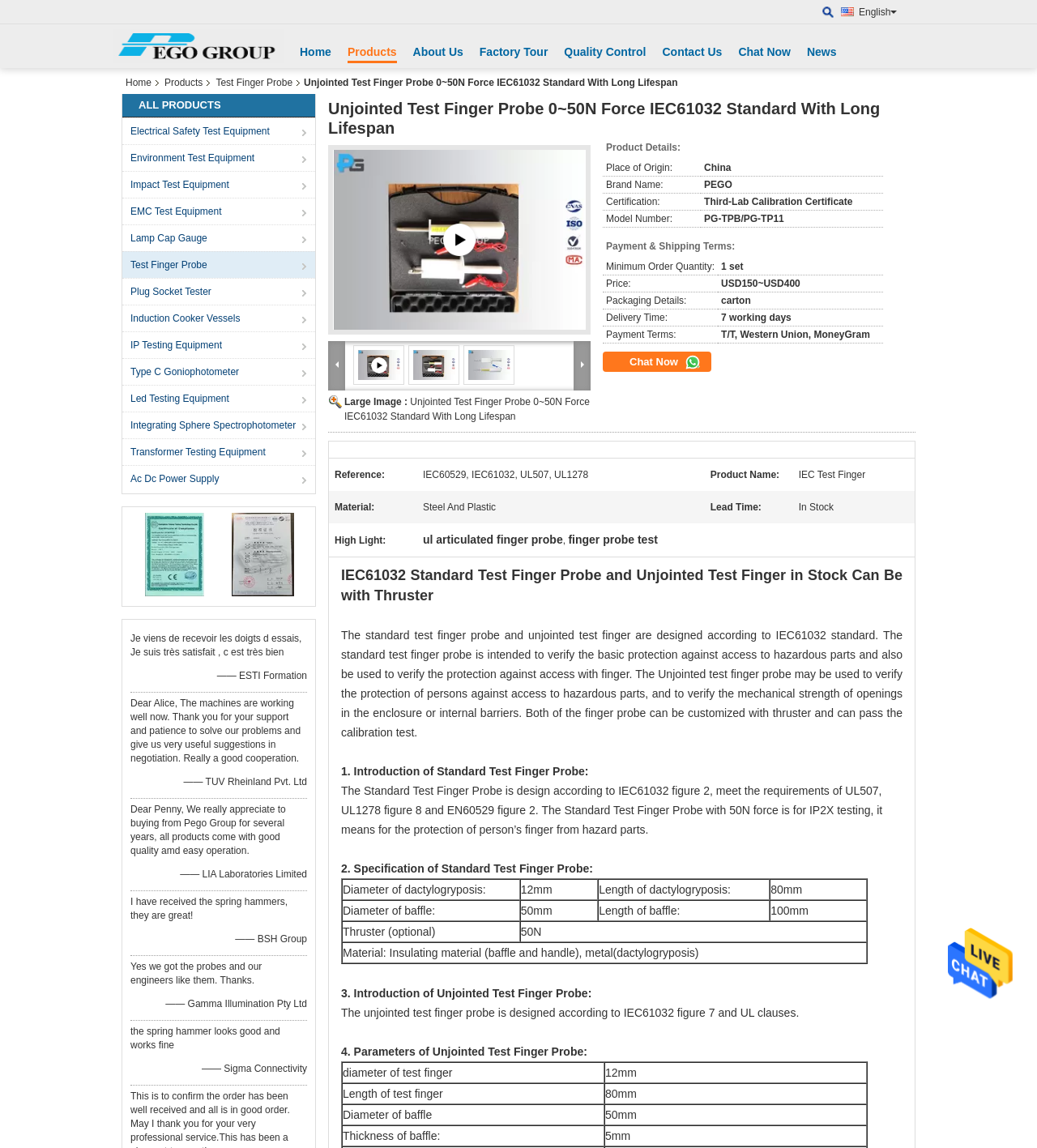Respond with a single word or phrase:
What is the company name?

Pego Electronics (Yi Chun) Company Limited